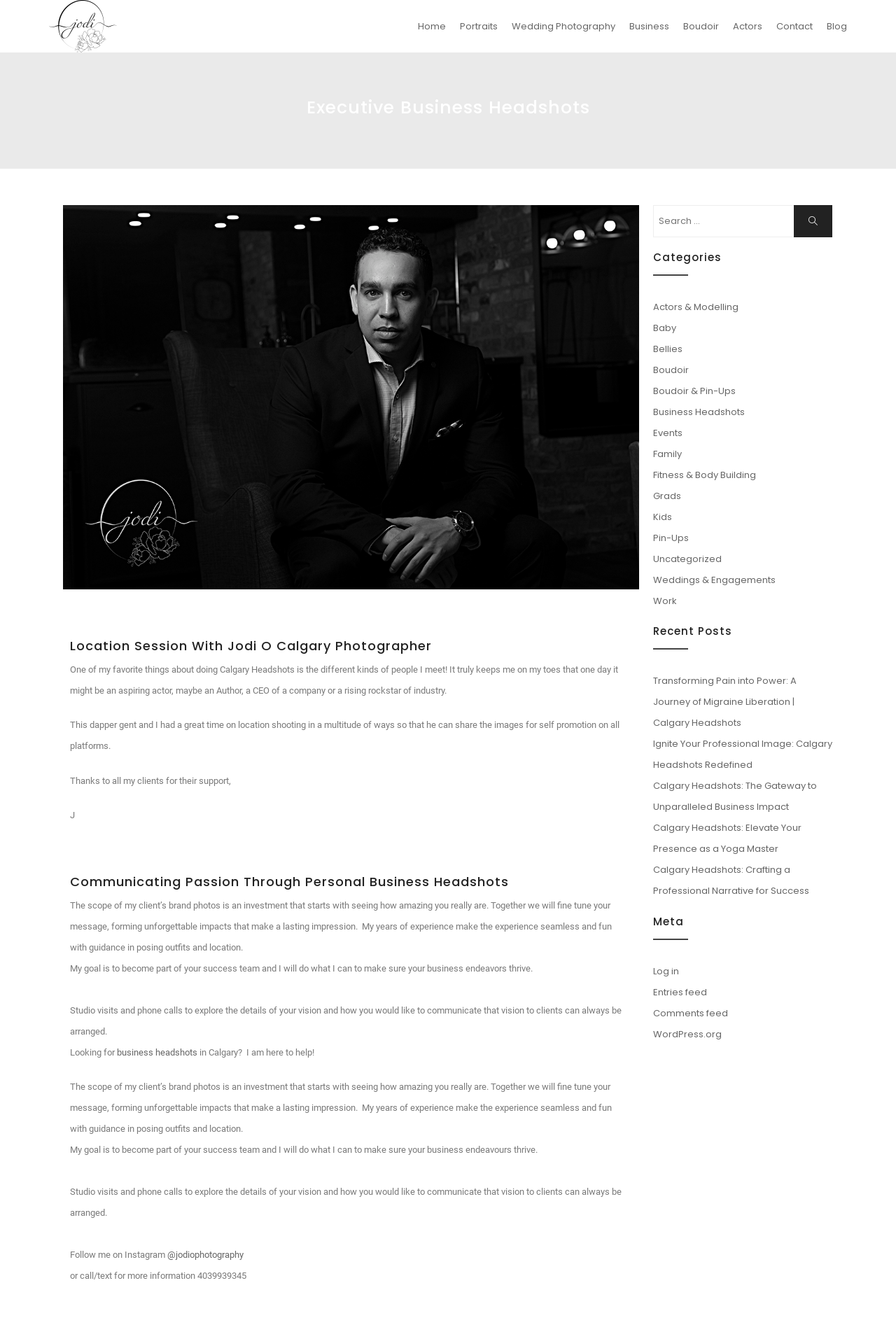Identify the bounding box coordinates of the area that should be clicked in order to complete the given instruction: "Click on the 'Home' link". The bounding box coordinates should be four float numbers between 0 and 1, i.e., [left, top, right, bottom].

[0.459, 0.0, 0.505, 0.039]